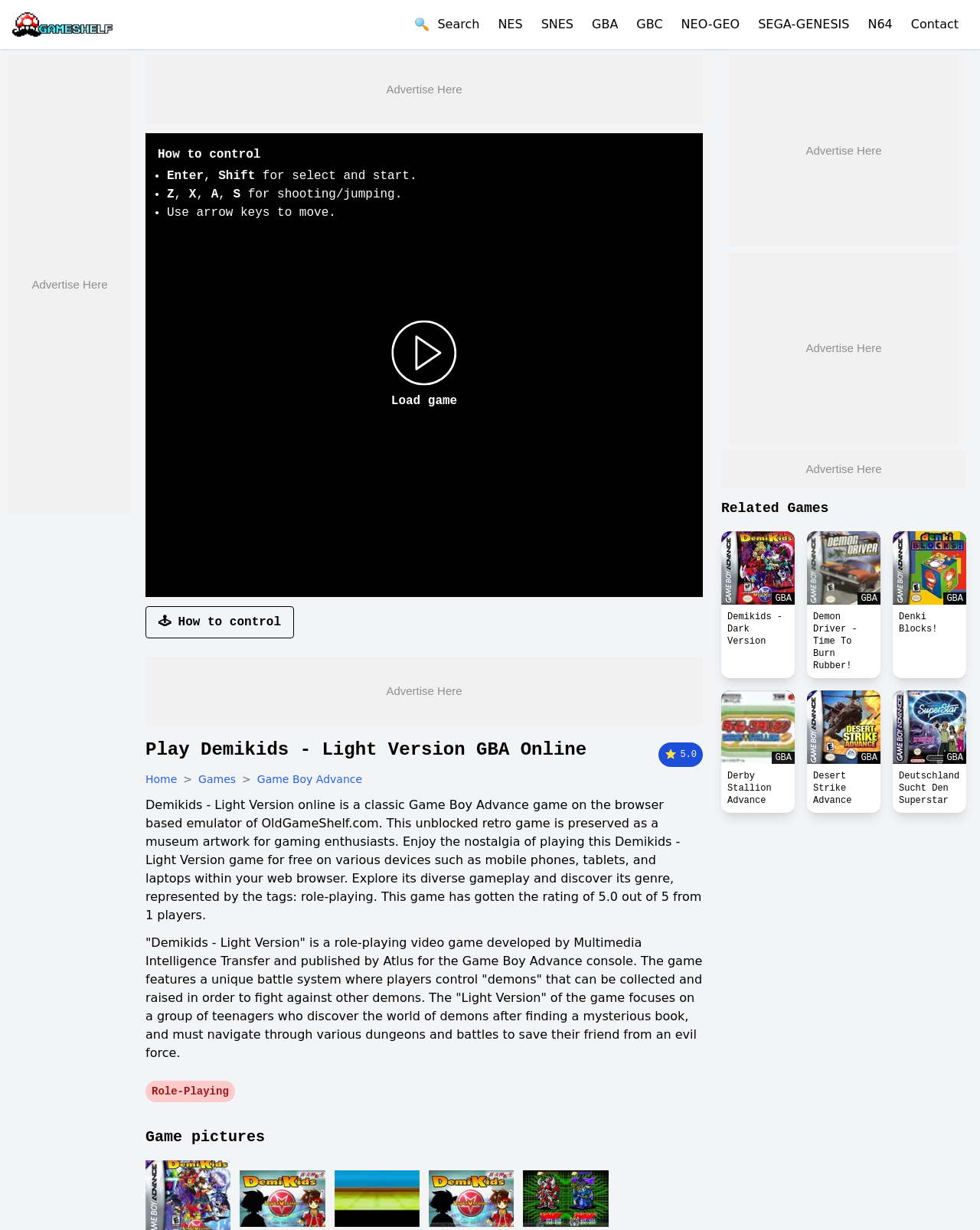What is the genre of Demikids - Light Version game? Examine the screenshot and reply using just one word or a brief phrase.

Role-playing